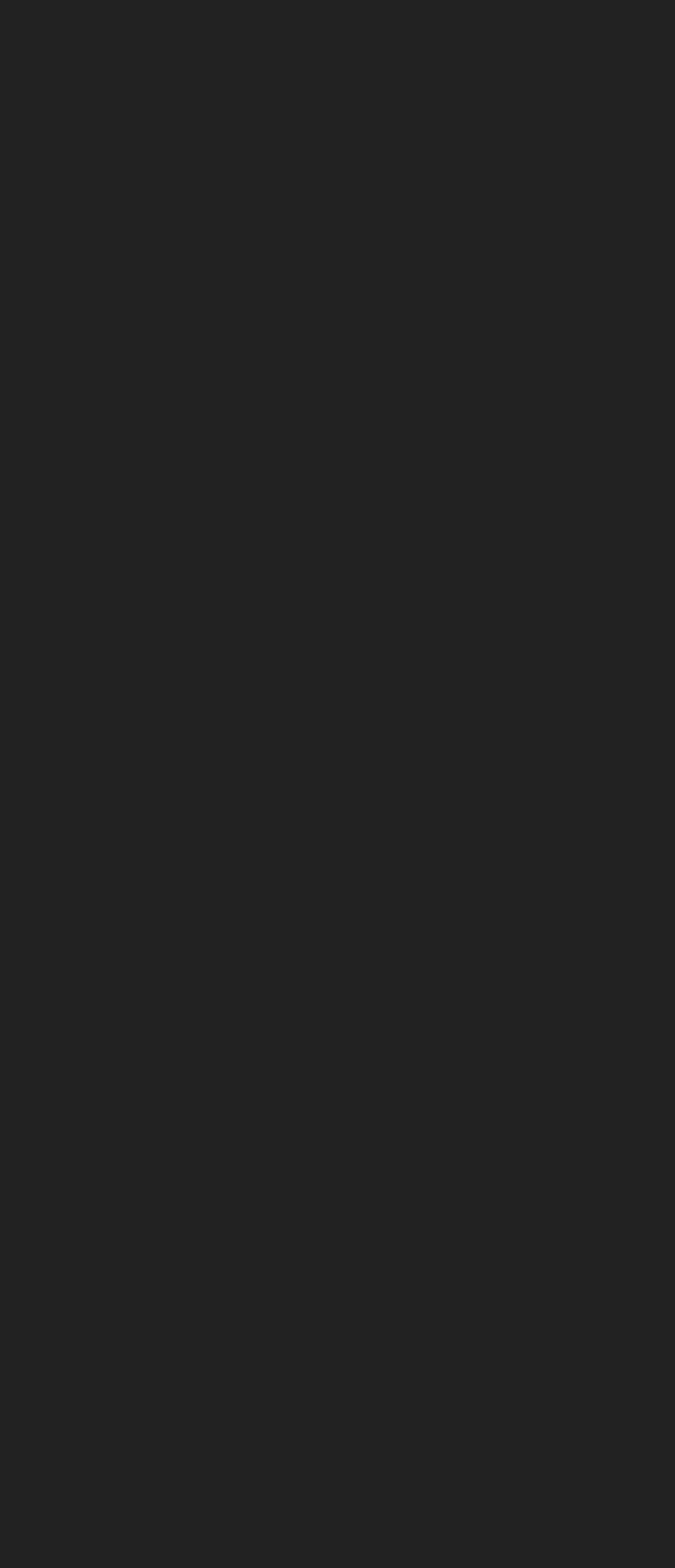Please identify the bounding box coordinates for the region that you need to click to follow this instruction: "View mailing address".

[0.221, 0.252, 0.9, 0.276]